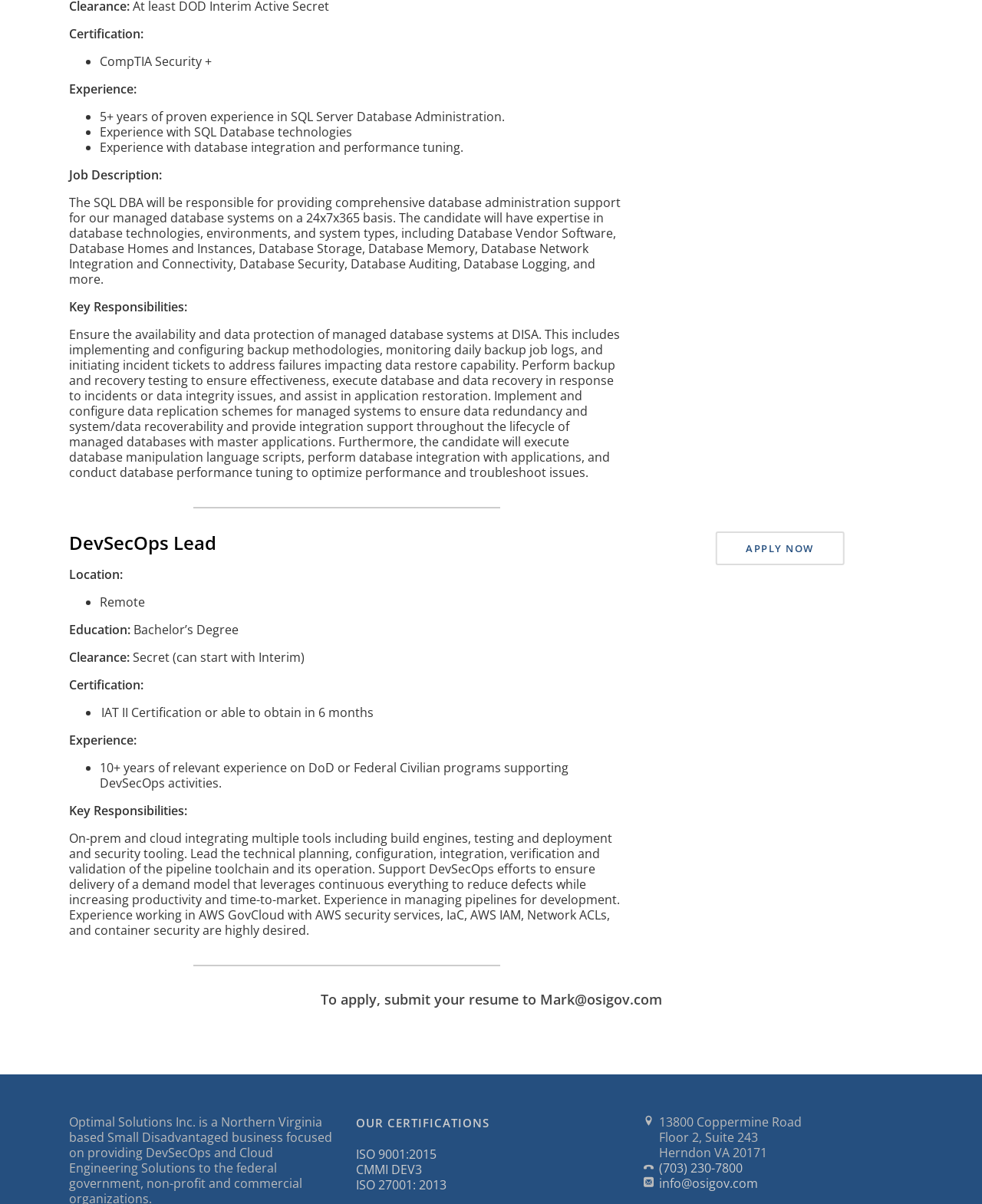Show the bounding box coordinates for the HTML element as described: "passive character motivations".

None